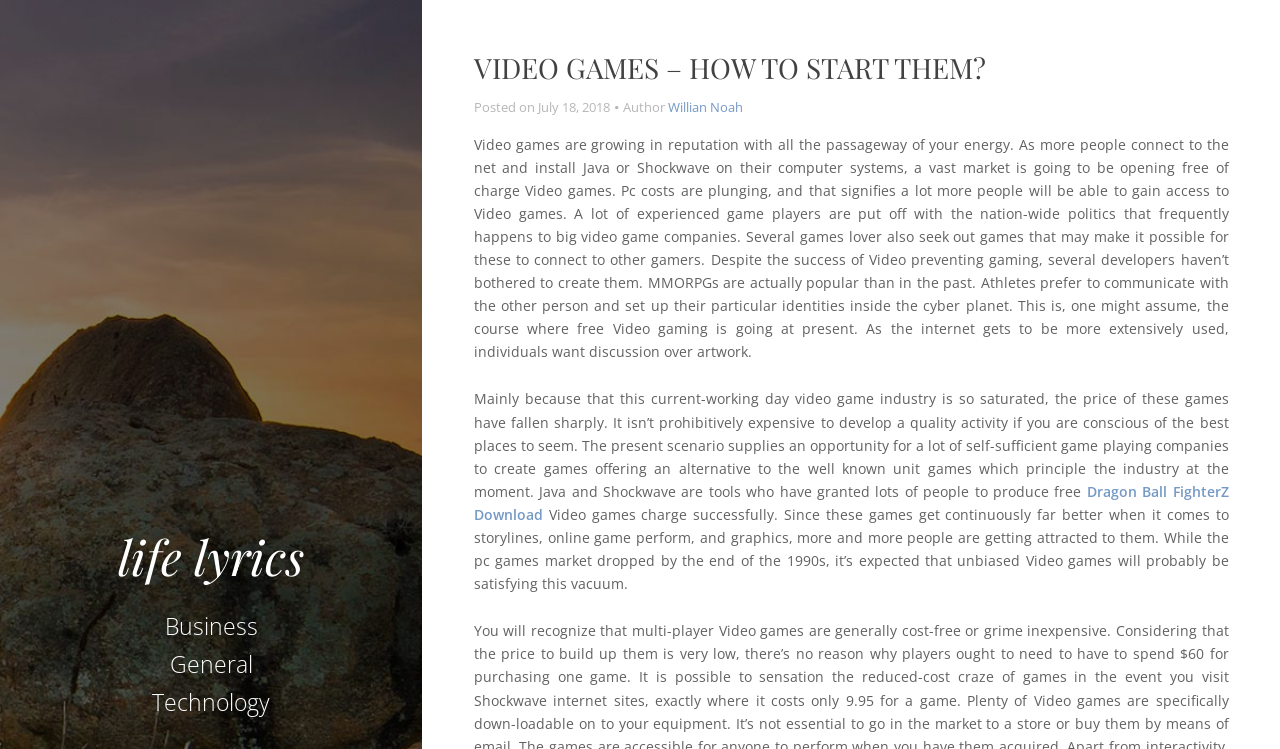Provide the bounding box coordinates of the HTML element described by the text: "Business". The coordinates should be in the format [left, top, right, bottom] with values between 0 and 1.

[0.116, 0.806, 0.214, 0.865]